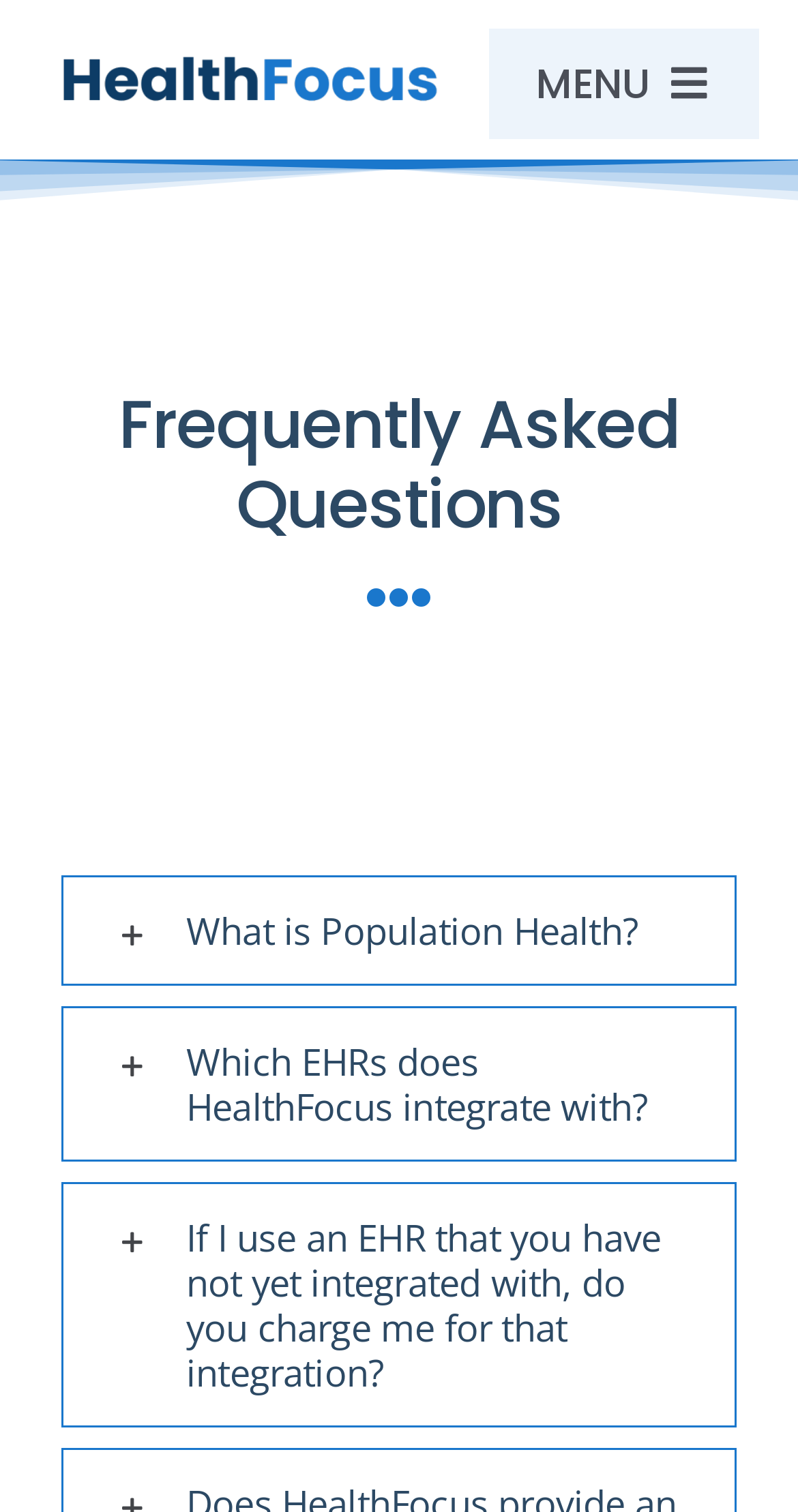Is there a 'Go to Top' button?
From the image, provide a succinct answer in one word or a short phrase.

Yes